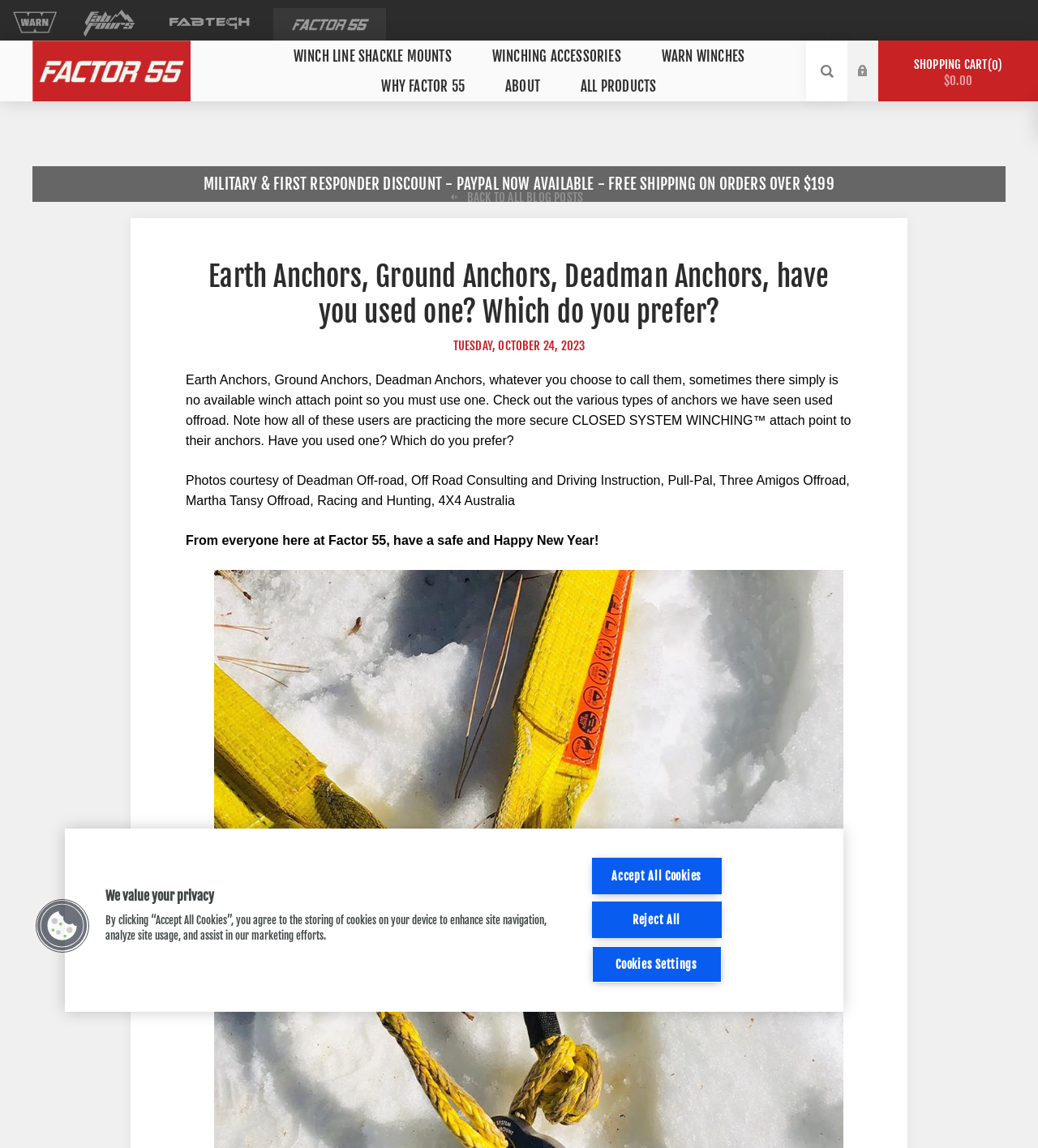What is the logo above the search bar?
Please respond to the question with as much detail as possible.

I looked at the top of the webpage and saw a logo above the search bar. It's the Warn-family-logo.